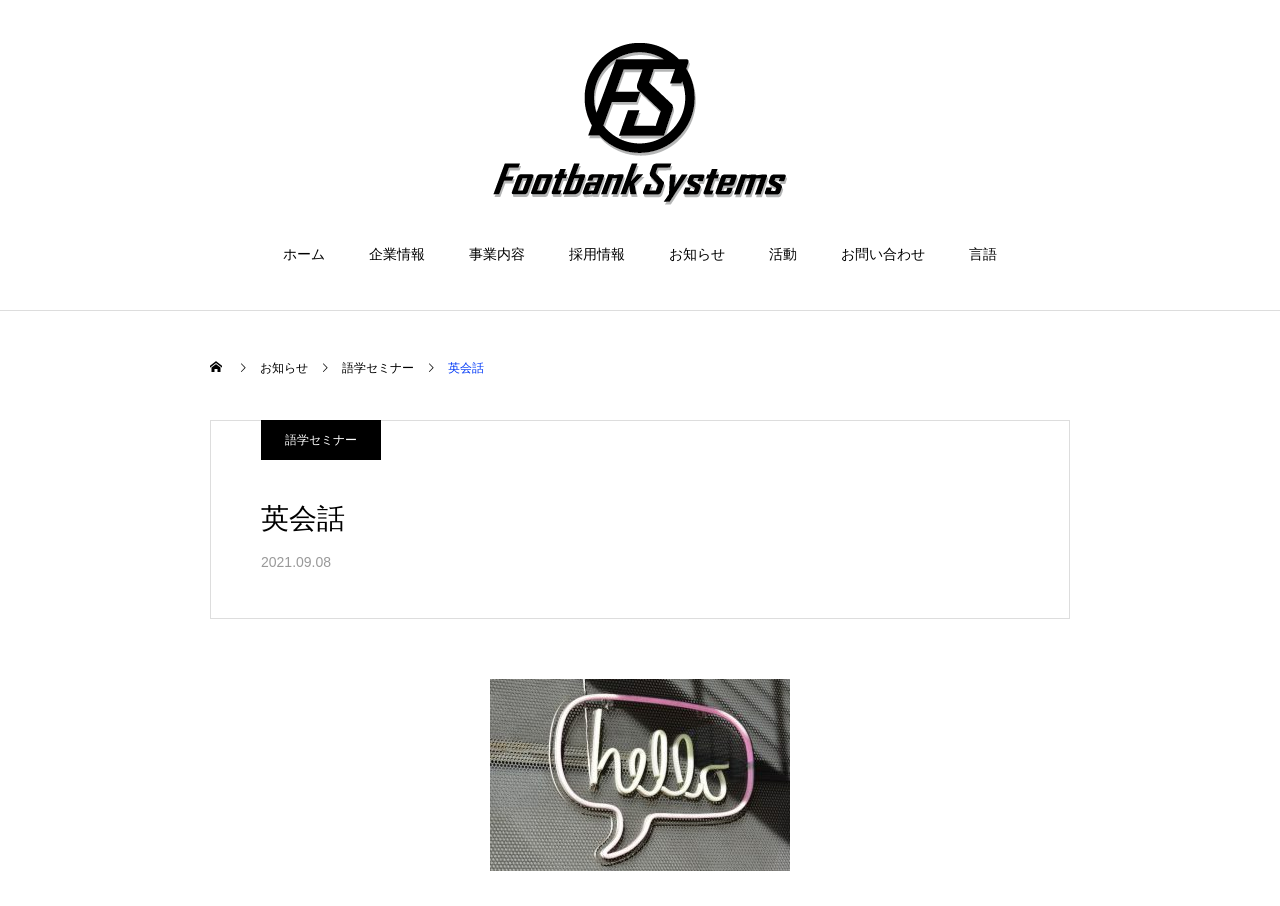Provide a brief response to the question below using a single word or phrase: 
What is the language of the website?

Japanese